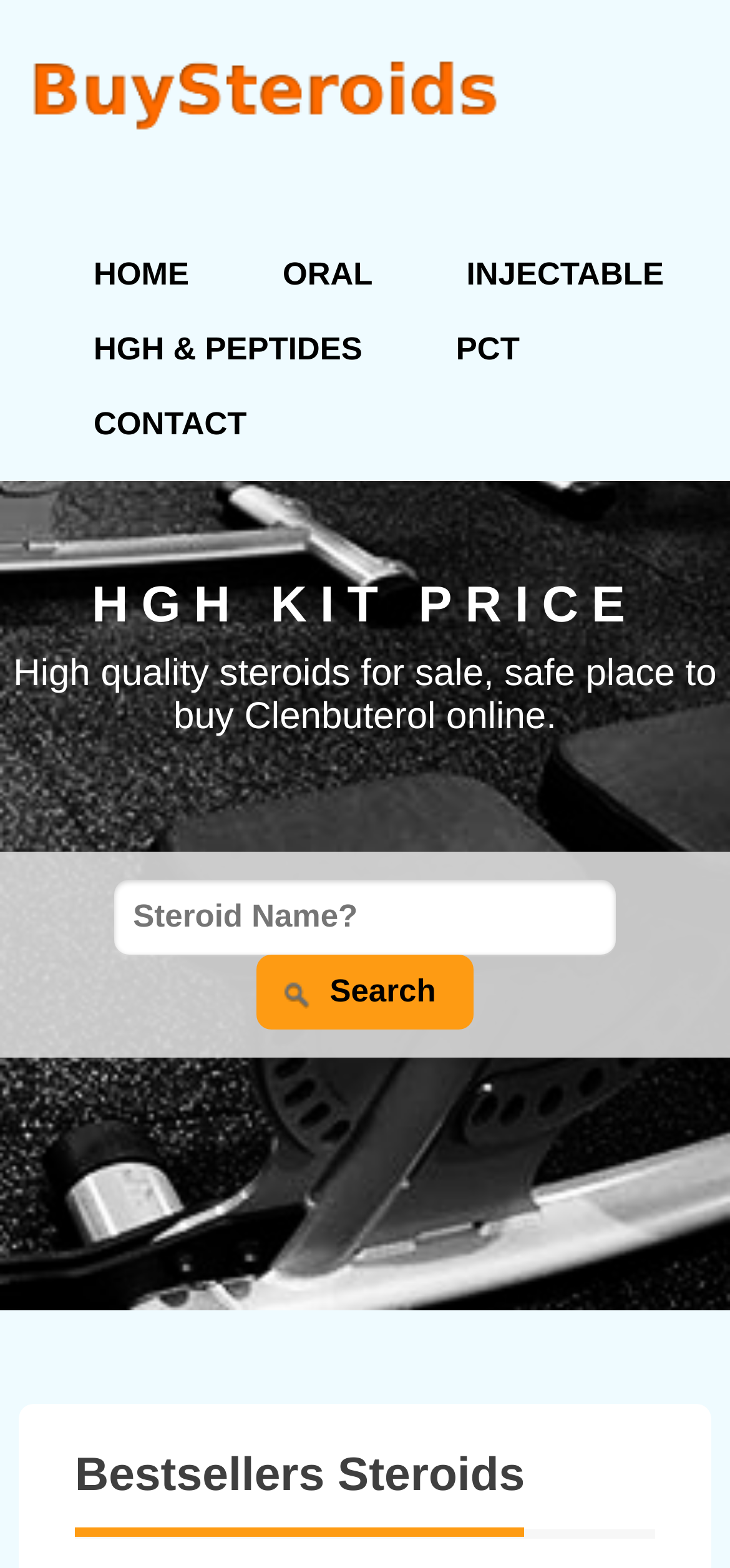Identify the bounding box coordinates for the region of the element that should be clicked to carry out the instruction: "Enter a steroid name". The bounding box coordinates should be four float numbers between 0 and 1, i.e., [left, top, right, bottom].

[0.157, 0.562, 0.843, 0.609]